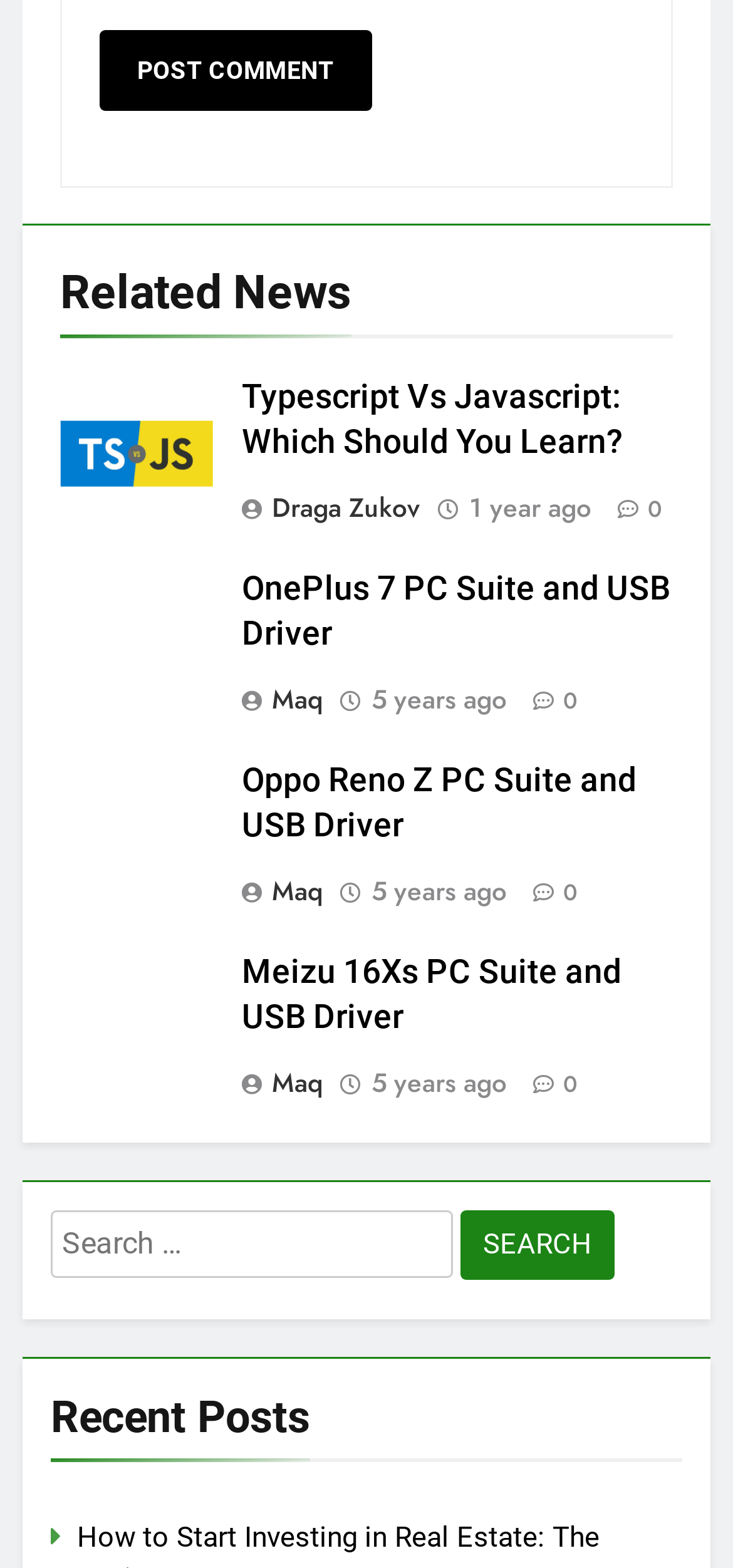With reference to the screenshot, provide a detailed response to the question below:
What is the category of the content on the webpage?

The webpage appears to be a technology blog or news site, as the articles are related to technology topics such as OnePlus 7 Pro, Oppo Reno, and Meizu 16Xs. The headings and content of the articles suggest that the webpage is focused on technology news and updates.